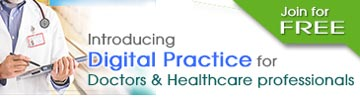Respond with a single word or phrase for the following question: 
What is the figure in the image wearing?

Doctor's coat